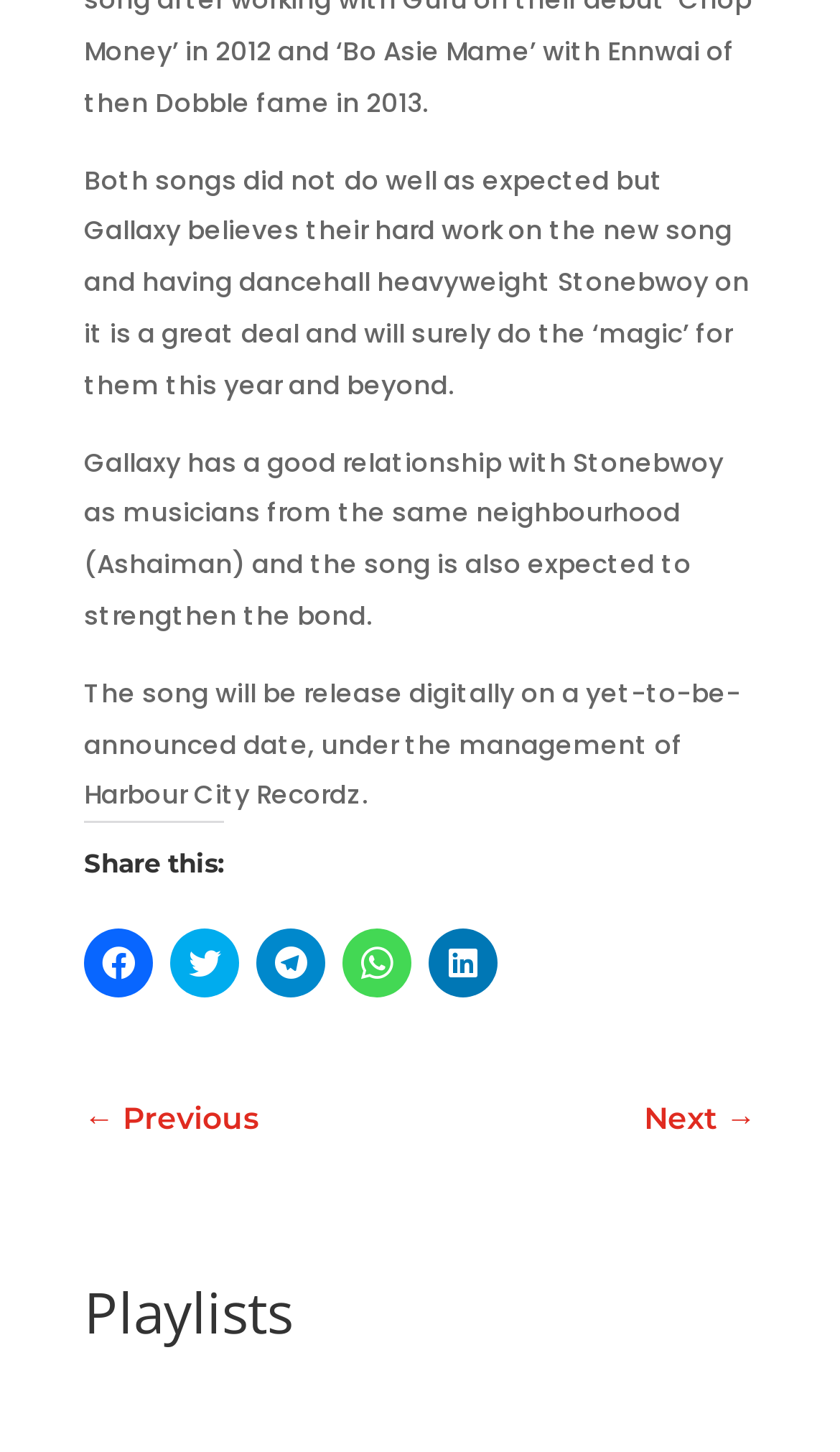Could you please study the image and provide a detailed answer to the question:
What is the name of the record label managing Gallaxy's song?

According to the text, the song will be released digitally under the management of Harbour City Recordz.